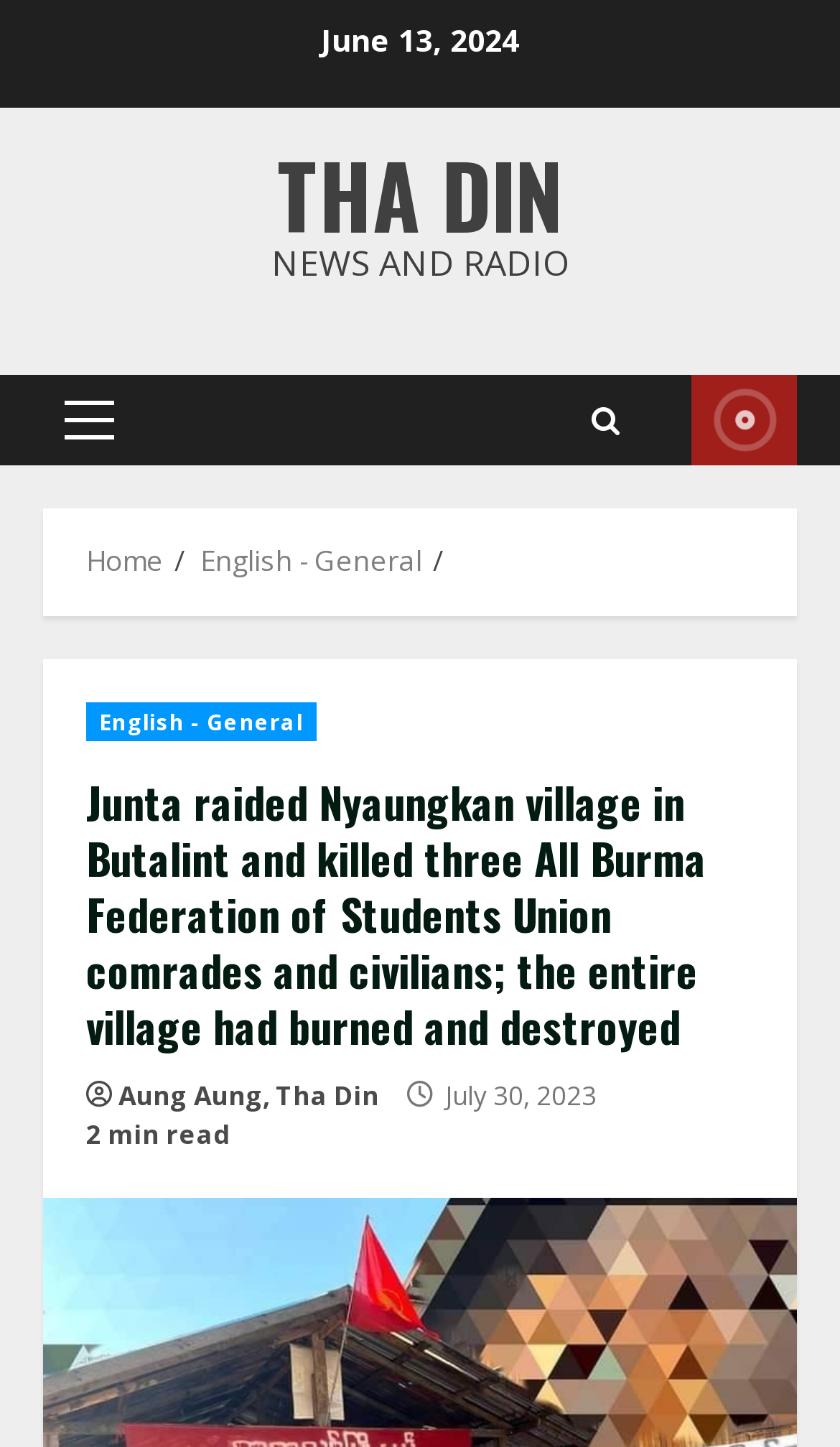What type of menu is located at the top of the page?
Could you answer the question with a detailed and thorough explanation?

I determined the type of menu by looking at the generic element that says 'Primary Menu' which is located at the top of the page and has a bounding box coordinate that indicates it is a menu.